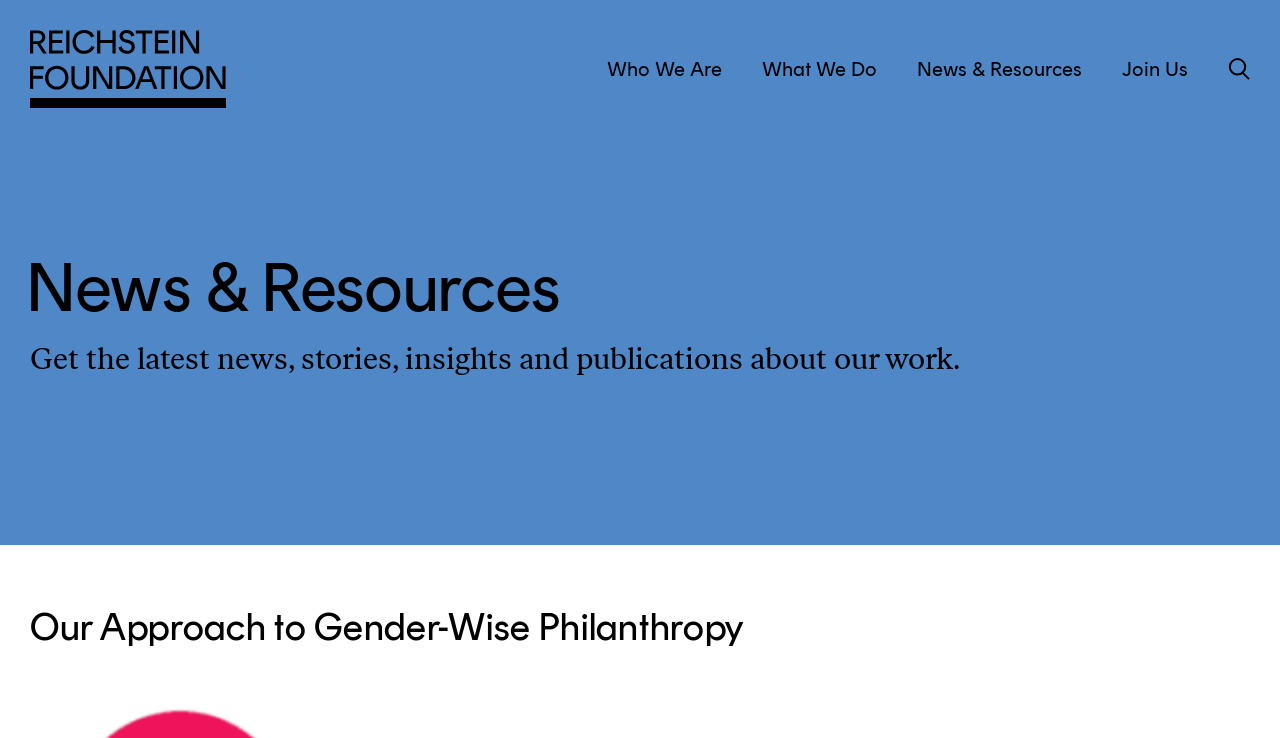Identify and provide the main heading of the webpage.

Our Approach to Gender-Wise Philanthropy